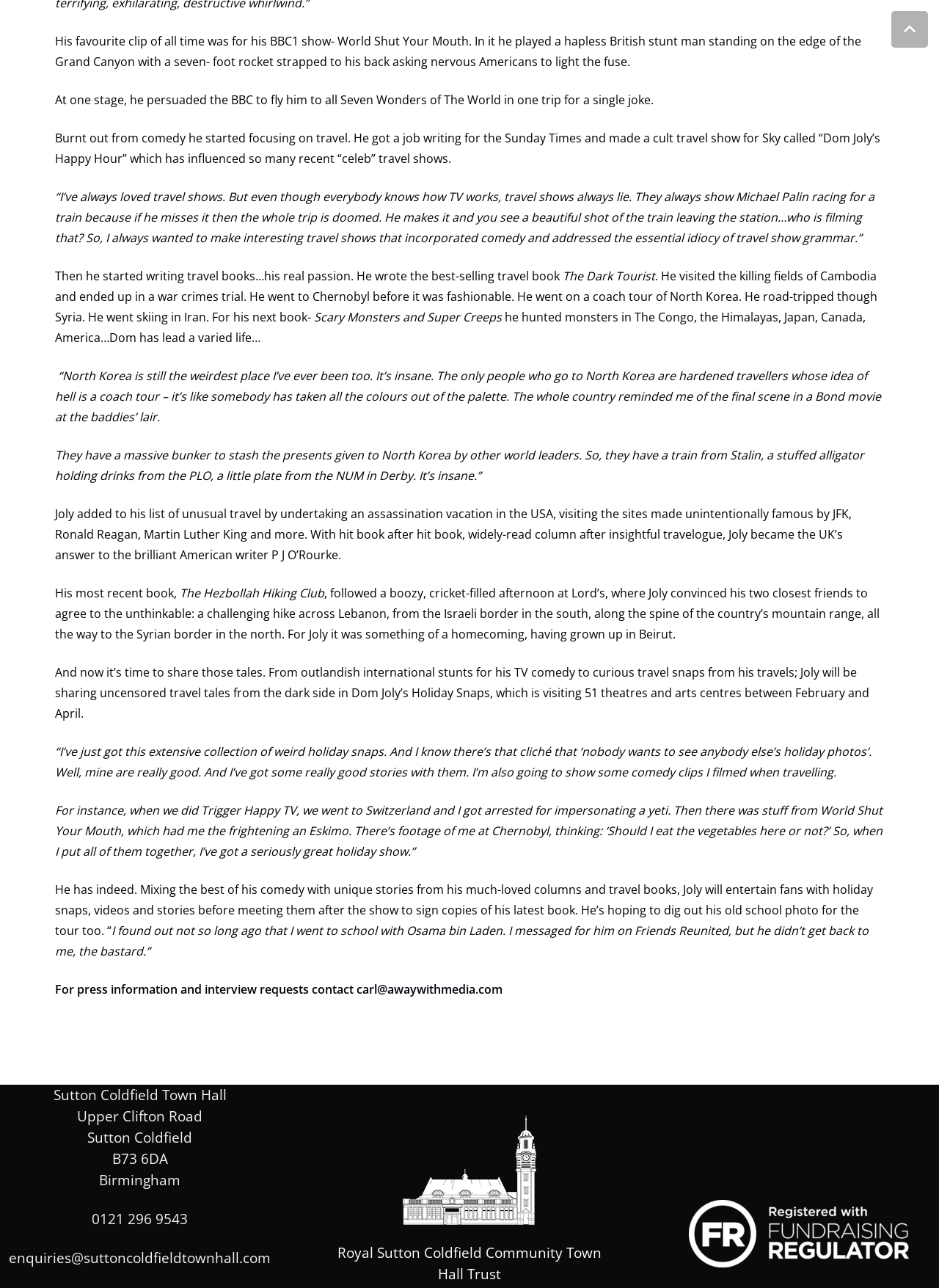Identify the bounding box coordinates of the HTML element based on this description: "0121 296 9543".

[0.098, 0.941, 0.2, 0.953]